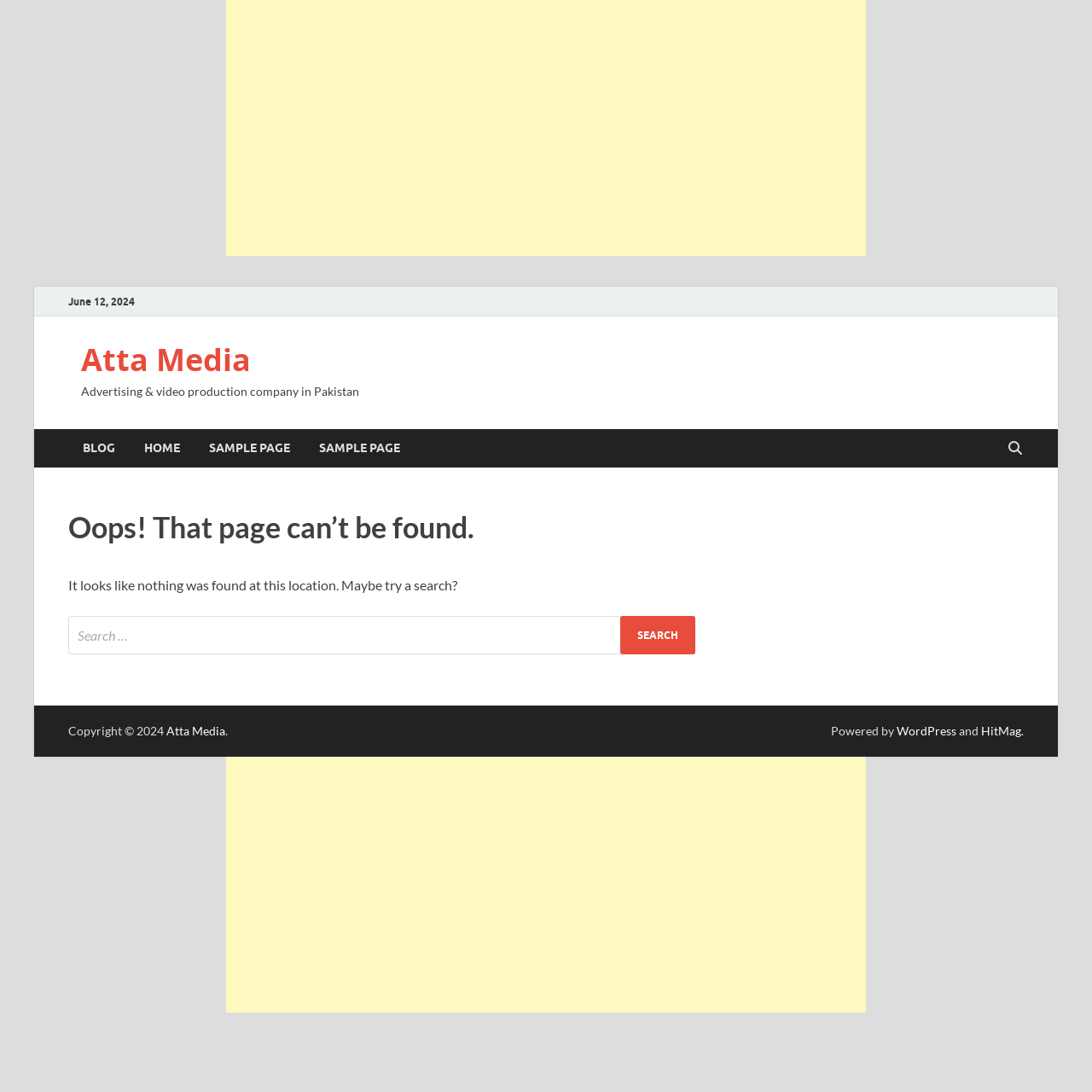Offer an in-depth caption of the entire webpage.

This webpage is a "Page not found" error page from Atta Media, an advertising and video production company in Pakistan. At the top, there is an advertisement iframe taking up a significant portion of the screen. Below the advertisement, there is a date "June 12, 2024" displayed. 

To the right of the date, there are four navigation links: "Atta Media", "BLOG", "HOME", and two "SAMPLE PAGE" links. Next to these links, there is a search icon button. 

The main content of the page is divided into two sections. The first section has a heading "Oops! That page can’t be found." followed by a paragraph of text "It looks like nothing was found at this location. Maybe try a search?". Below this text, there is a search bar with a "Search for:" label and a "Search" button.

At the bottom of the page, there is a copyright notice "Copyright © 2024" followed by a link to "Atta Media" and a mention of the website being powered by "WordPress" and "HitMag". Another advertisement iframe is placed at the very bottom of the page.